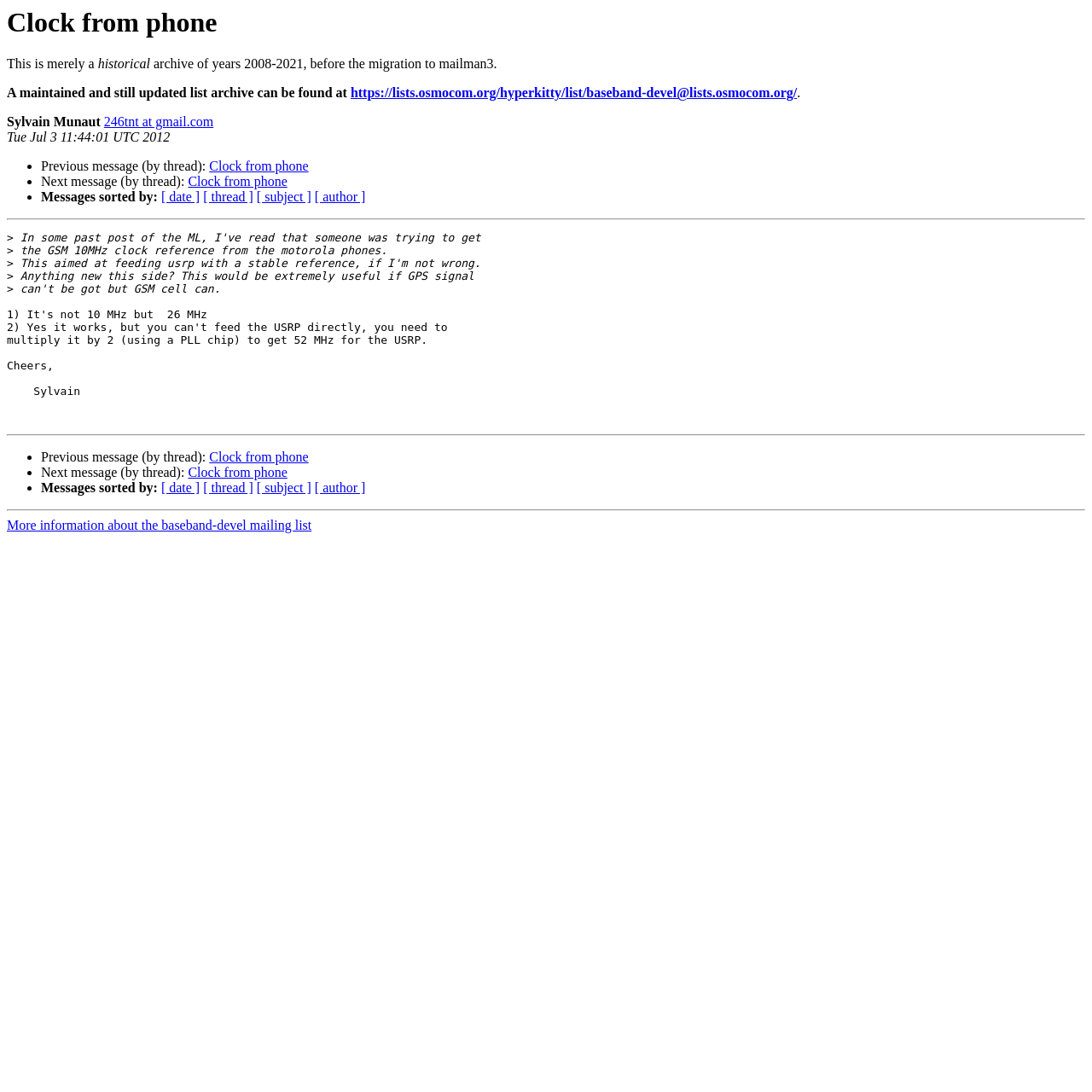Offer a meticulous caption that includes all visible features of the webpage.

The webpage appears to be an archived email thread from a mailing list. At the top, there is a heading "Clock from phone" which is also the title of the webpage. Below the heading, there is a brief description of the archive, stating that it is a historical archive from 2008-2021 before the migration to mailman3, and providing a link to a maintained and updated list archive.

On the left side of the page, there is a column of information about the email thread, including the author's name "Sylvain Munaut" and email address "246tnt at gmail.com", as well as the date and time the email was sent. 

The main content of the page is a series of emails, each with a list marker (•) to the left. The emails are sorted by thread, and each email has links to the previous and next messages in the thread. There are also links to sort the messages by date, thread, subject, or author.

The emails themselves contain text discussing the topic of the GSM 10MHz clock reference from Motorola phones. The conversation appears to be about the usefulness of this clock reference and whether anything new has been developed on this topic.

The page is divided into sections by horizontal separators, with each section containing a set of emails and their corresponding links.